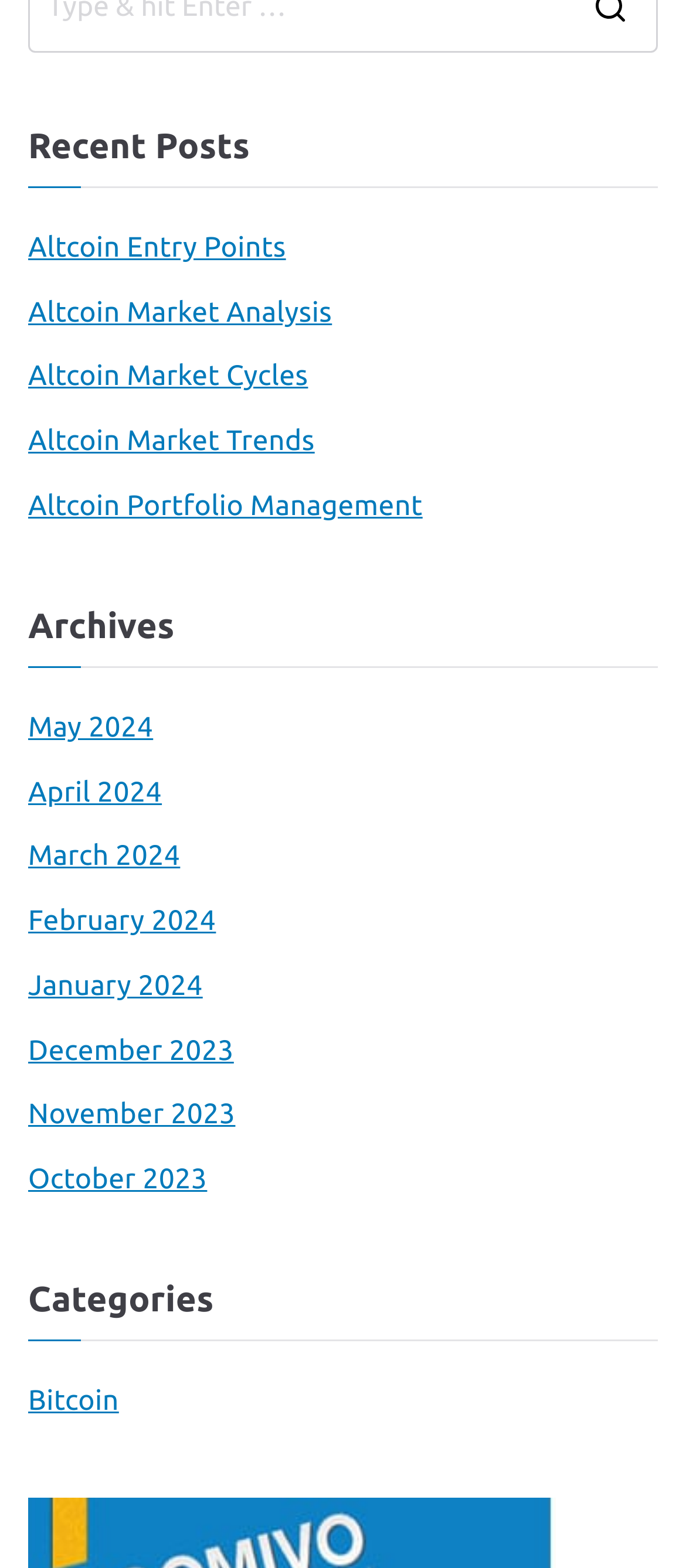Kindly respond to the following question with a single word or a brief phrase: 
What is the first link under 'Recent Posts'?

Altcoin Entry Points